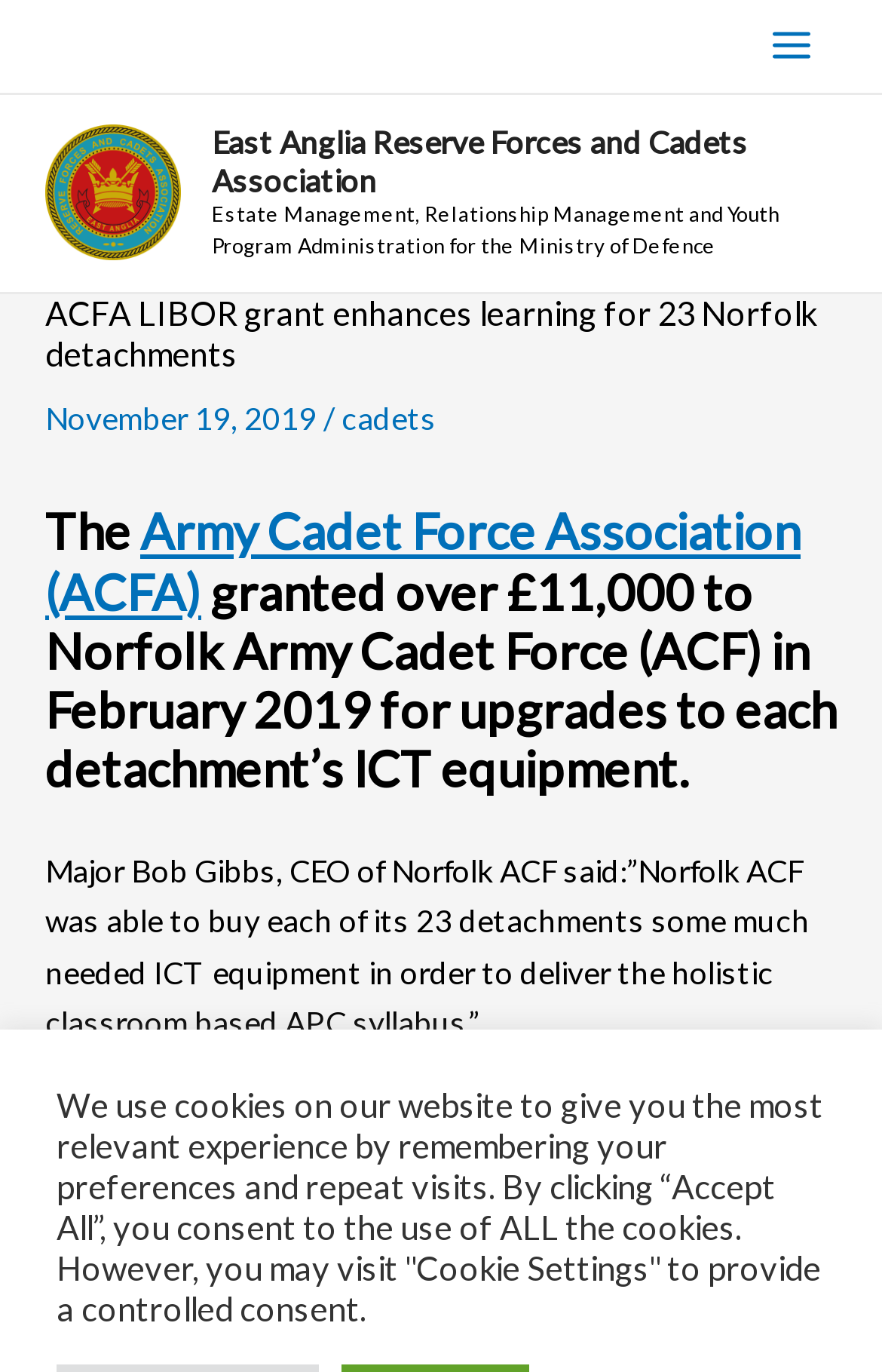For the element described, predict the bounding box coordinates as (top-left x, top-left y, bottom-right x, bottom-right y). All values should be between 0 and 1. Element description: cadets

[0.387, 0.29, 0.495, 0.318]